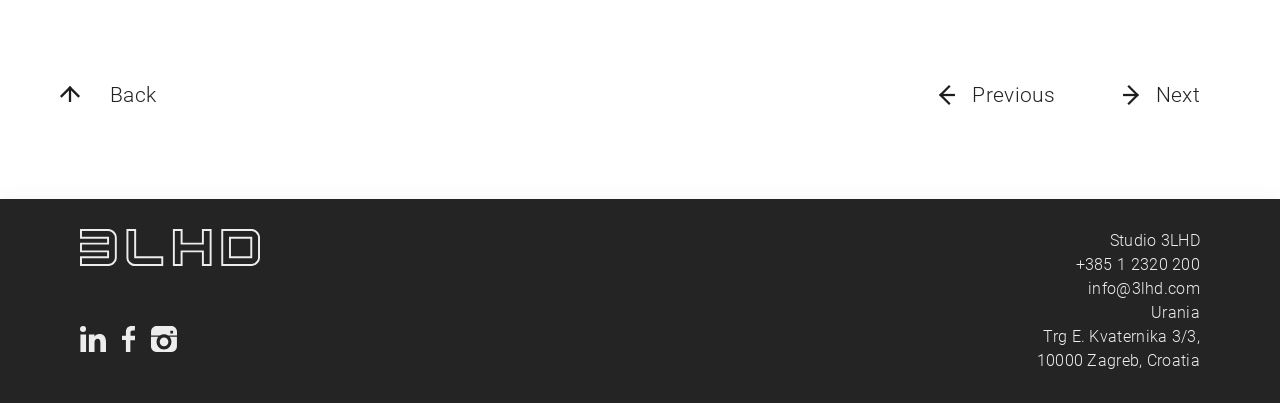What is the company name? Please answer the question using a single word or phrase based on the image.

Studio 3LHD